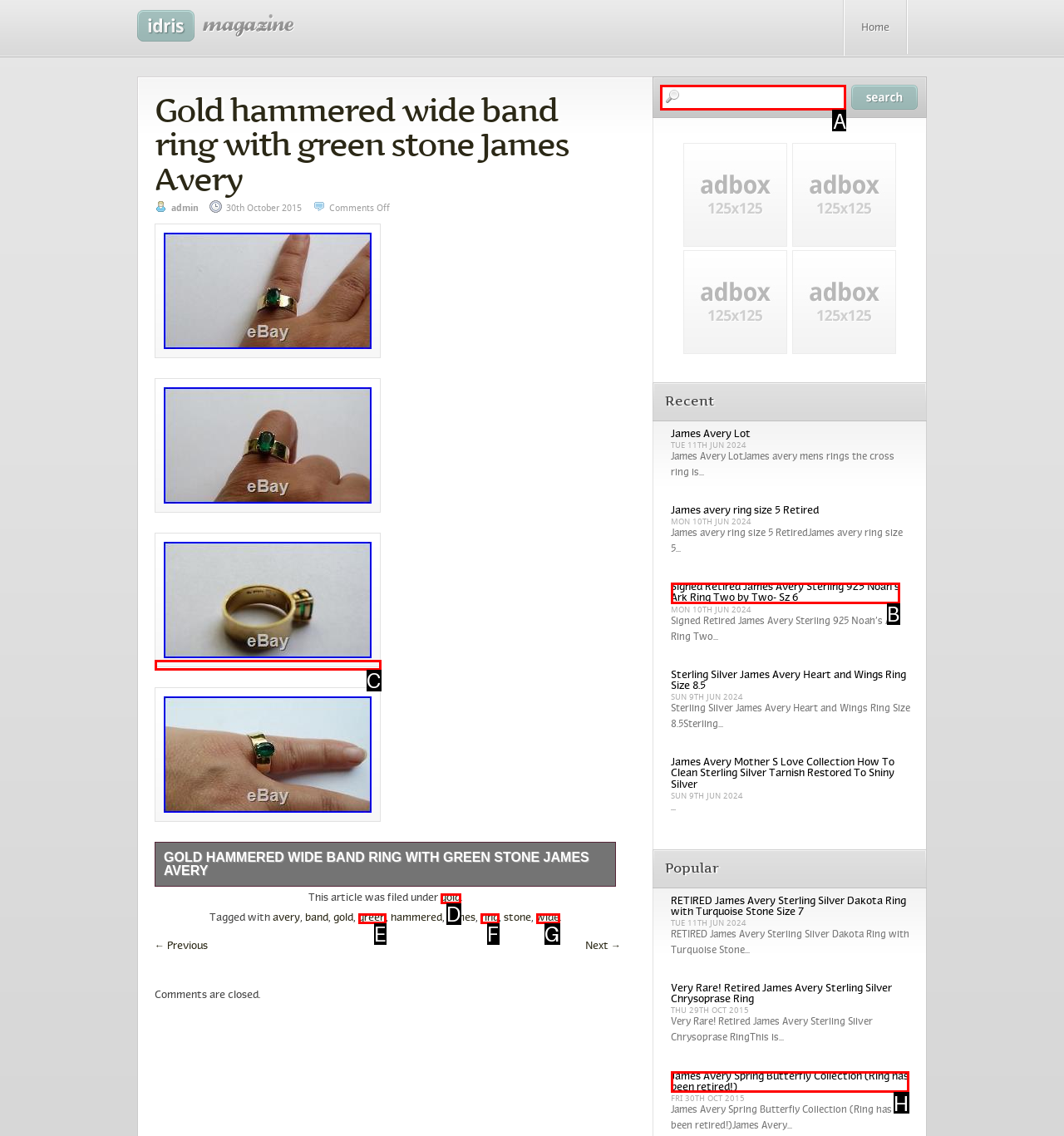Determine which option you need to click to execute the following task: Search for something. Provide your answer as a single letter.

A